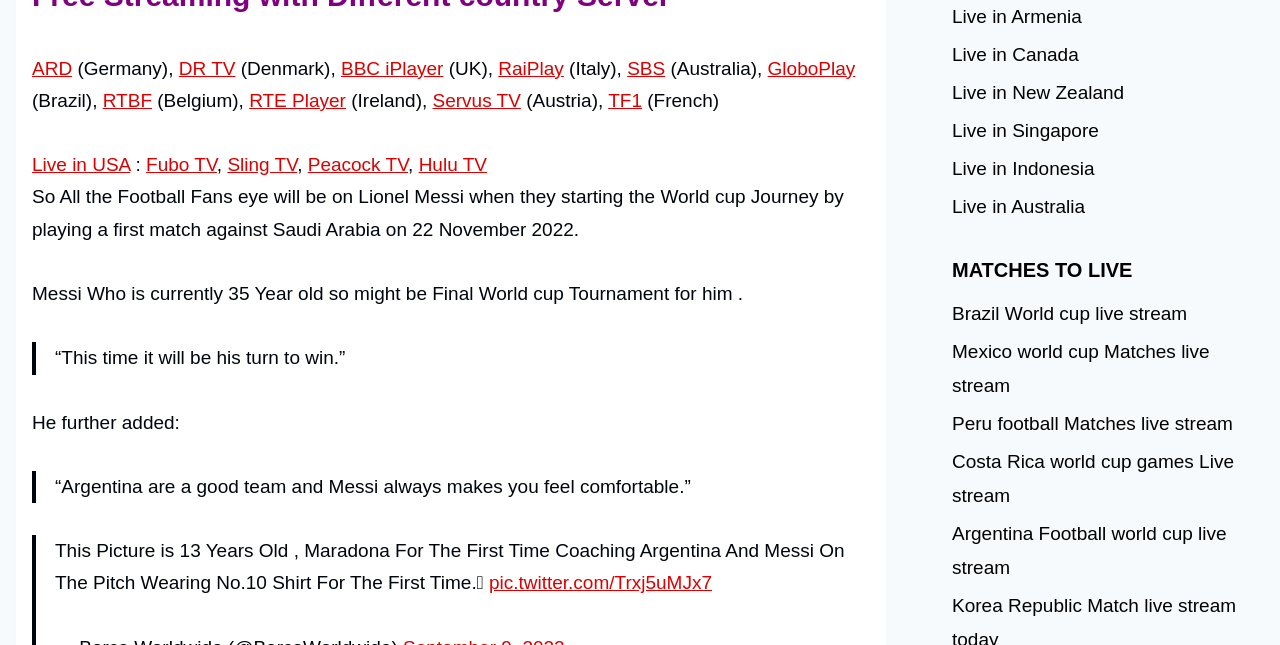Give a one-word or one-phrase response to the question: 
What is the number on the shirt worn by Messi for the first time?

10